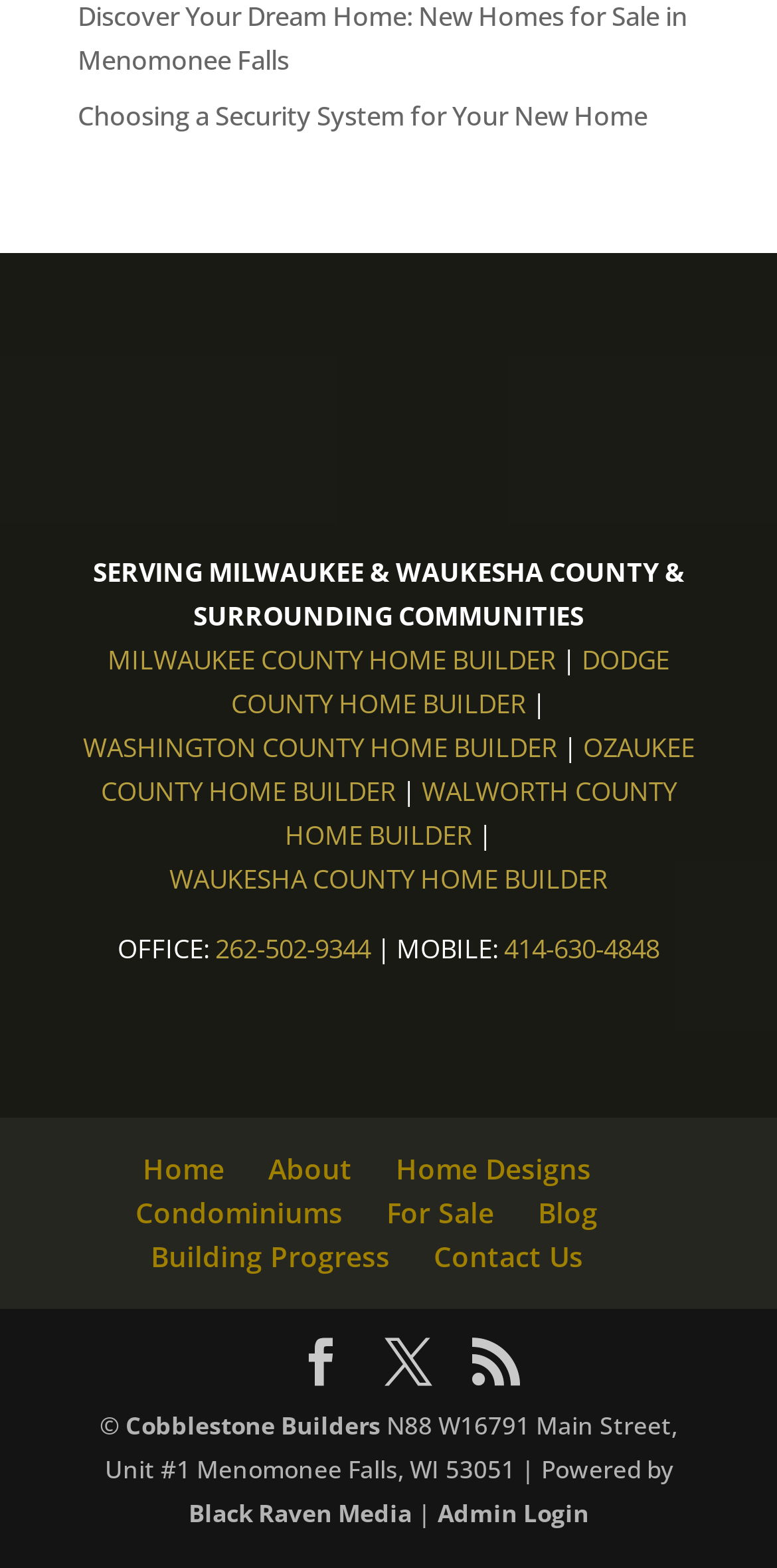Given the element description: "Cobblestone Builders", predict the bounding box coordinates of the UI element it refers to, using four float numbers between 0 and 1, i.e., [left, top, right, bottom].

[0.162, 0.899, 0.49, 0.92]